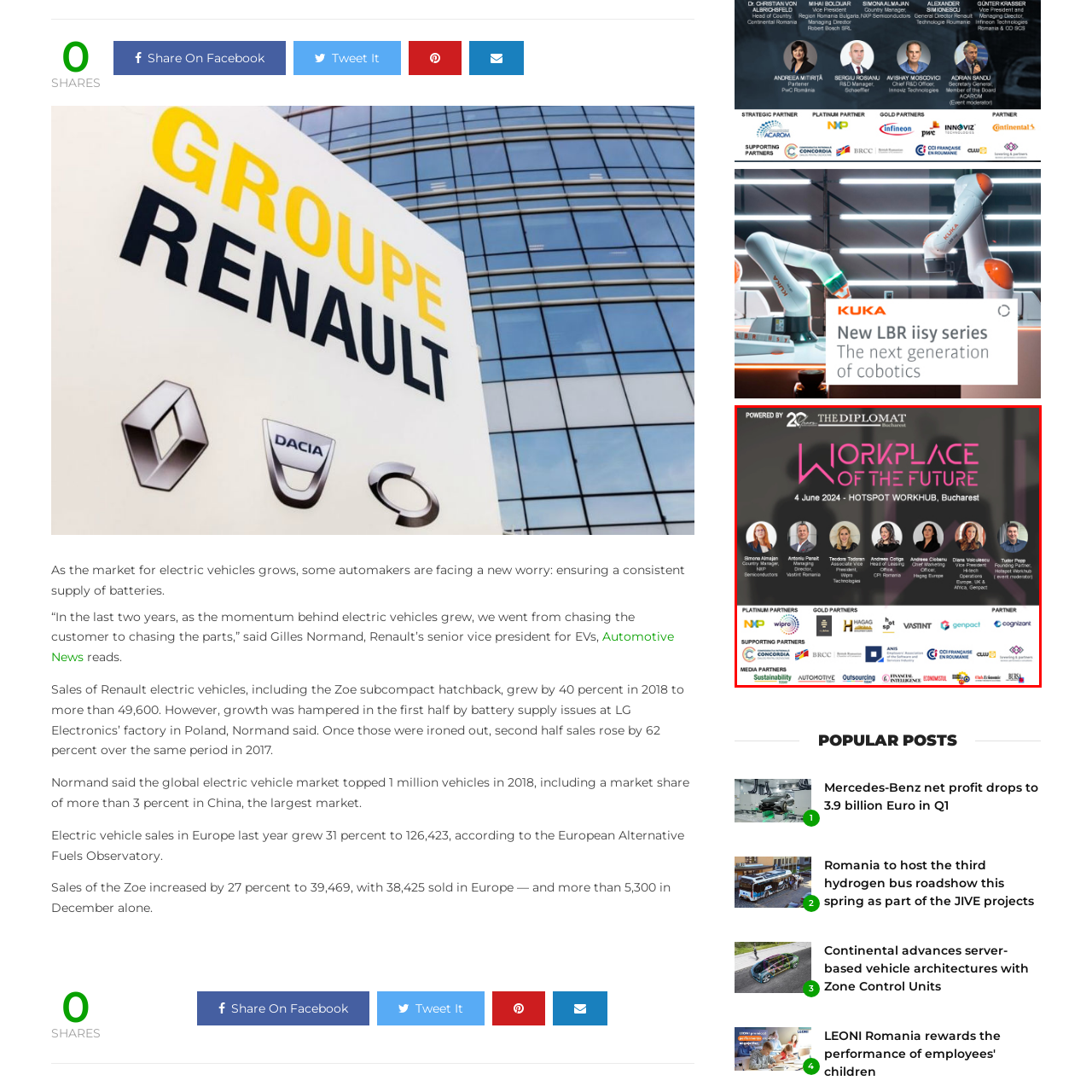Please scrutinize the portion of the image inside the purple boundary and provide an elaborate answer to the question below, relying on the visual elements: 
What is the color of the event title in the graphic?

The caption highlights that the event title 'Workplace of the Future' is prominently featured at the top of the graphic in bold pink letters, emphasizing the focus on innovative workplace solutions.